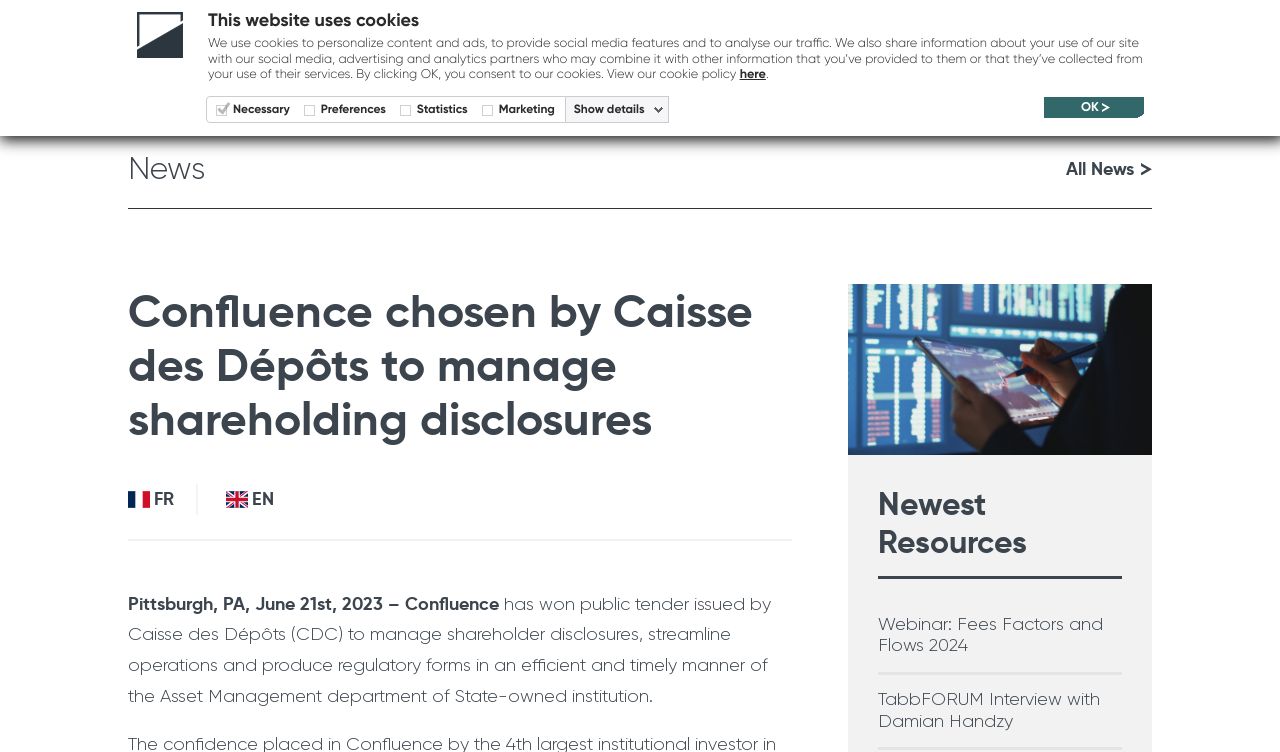What is the title of the section below the news article?
Respond to the question with a well-detailed and thorough answer.

The section below the news article is titled 'Newest Resources', which contains links to resources such as webinars and interviews.